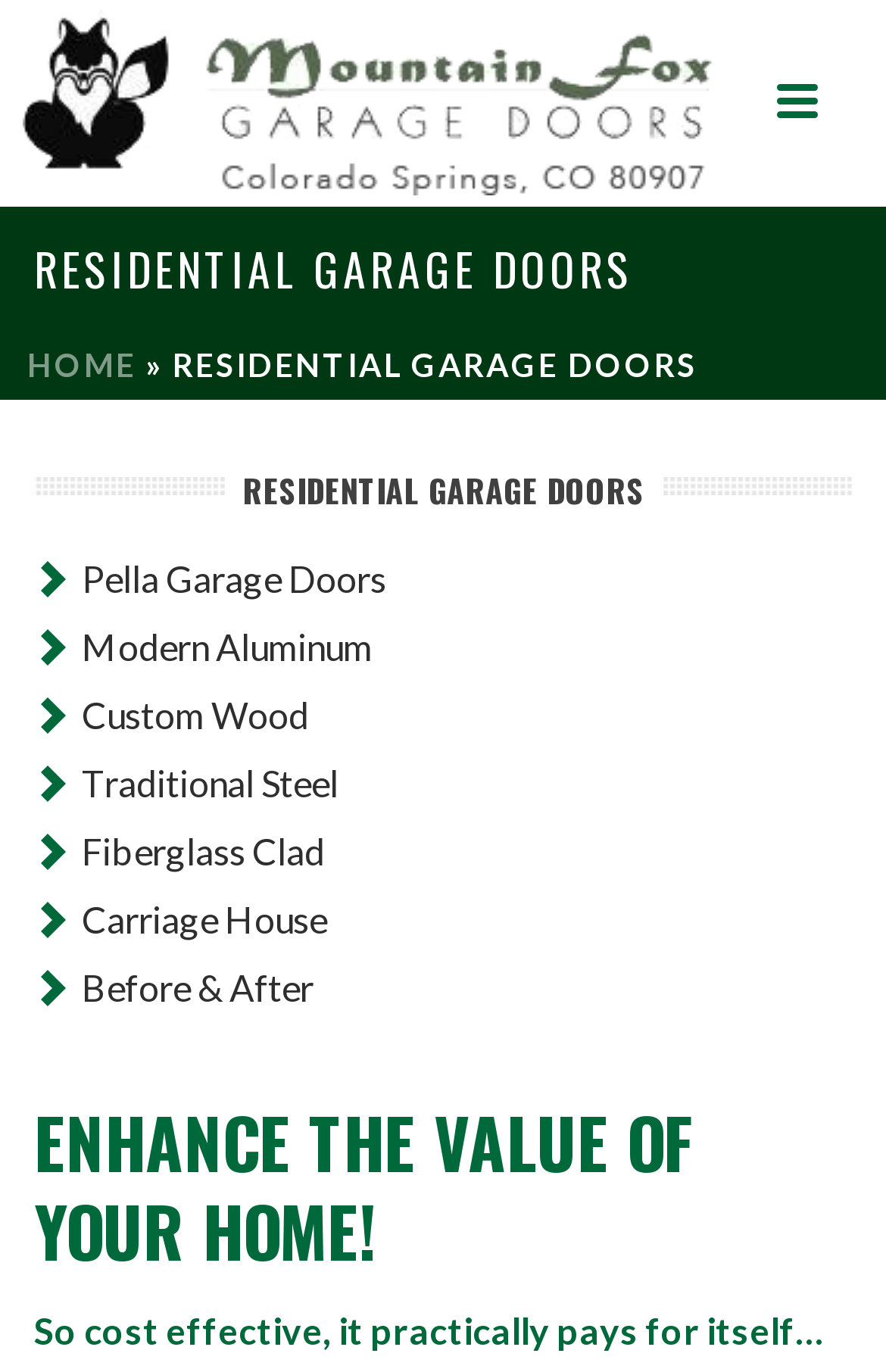Identify and extract the main heading of the webpage.

RESIDENTIAL GARAGE DOORS